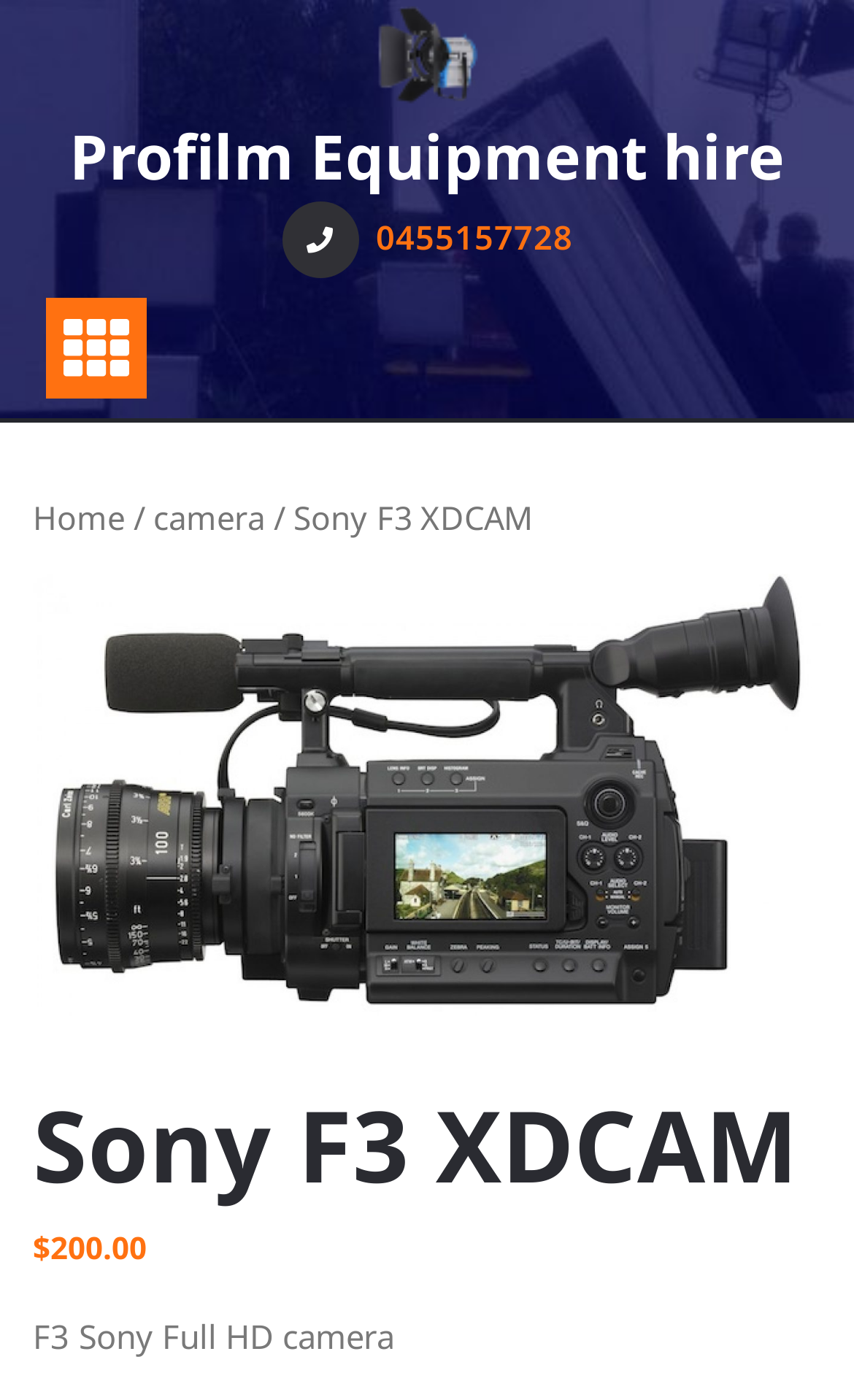Identify the bounding box coordinates for the UI element described as follows: "Profilm Equipment hire". Ensure the coordinates are four float numbers between 0 and 1, formatted as [left, top, right, bottom].

[0.081, 0.081, 0.919, 0.141]